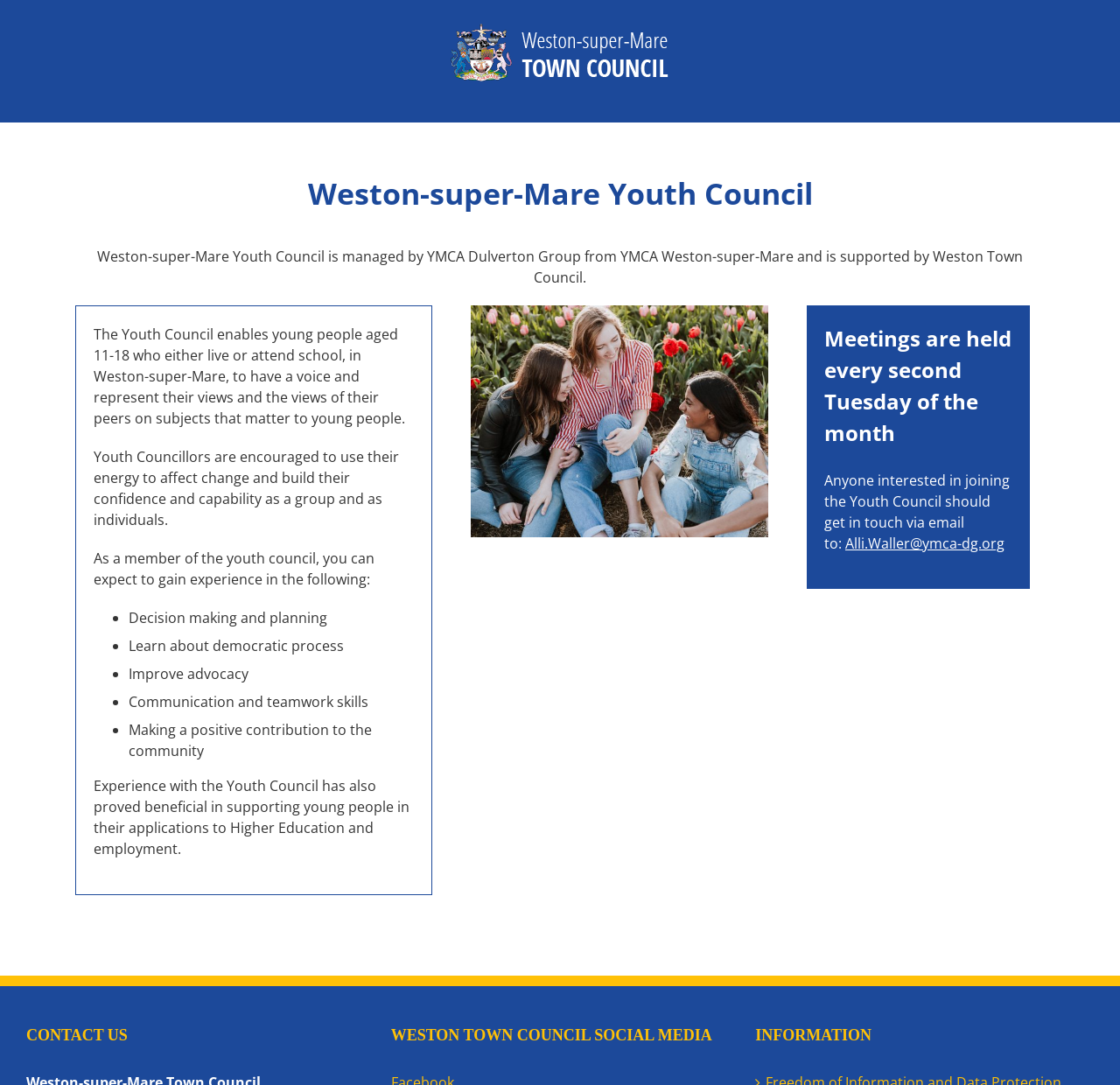What is the purpose of the Youth Council?
Using the image as a reference, answer with just one word or a short phrase.

To have a voice and represent views